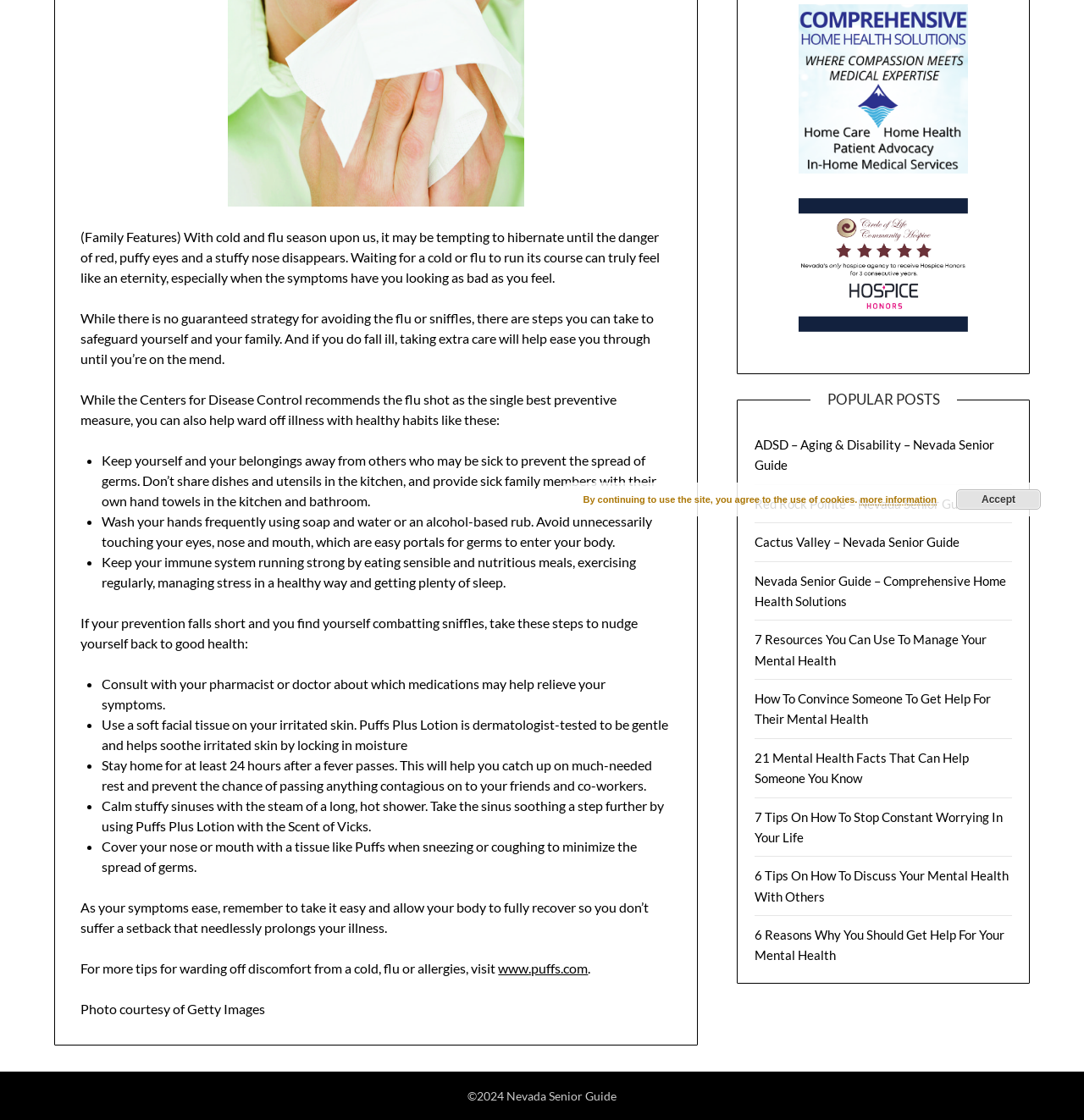Using the provided element description, identify the bounding box coordinates as (top-left x, top-left y, bottom-right x, bottom-right y). Ensure all values are between 0 and 1. Description: more information

[0.793, 0.441, 0.864, 0.451]